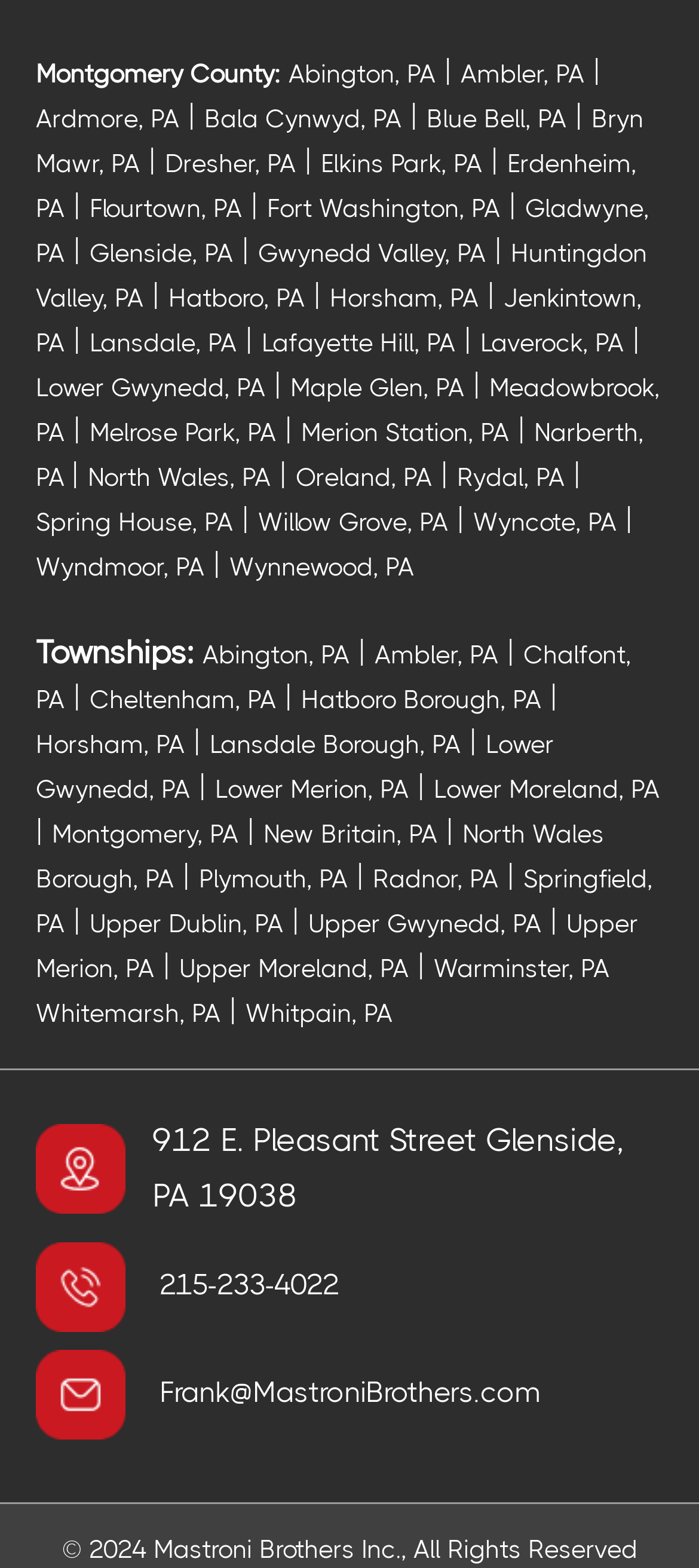What is the first township listed?
Please answer the question with as much detail and depth as you can.

I looked at the list of townships and found that the first one is Abington, PA.